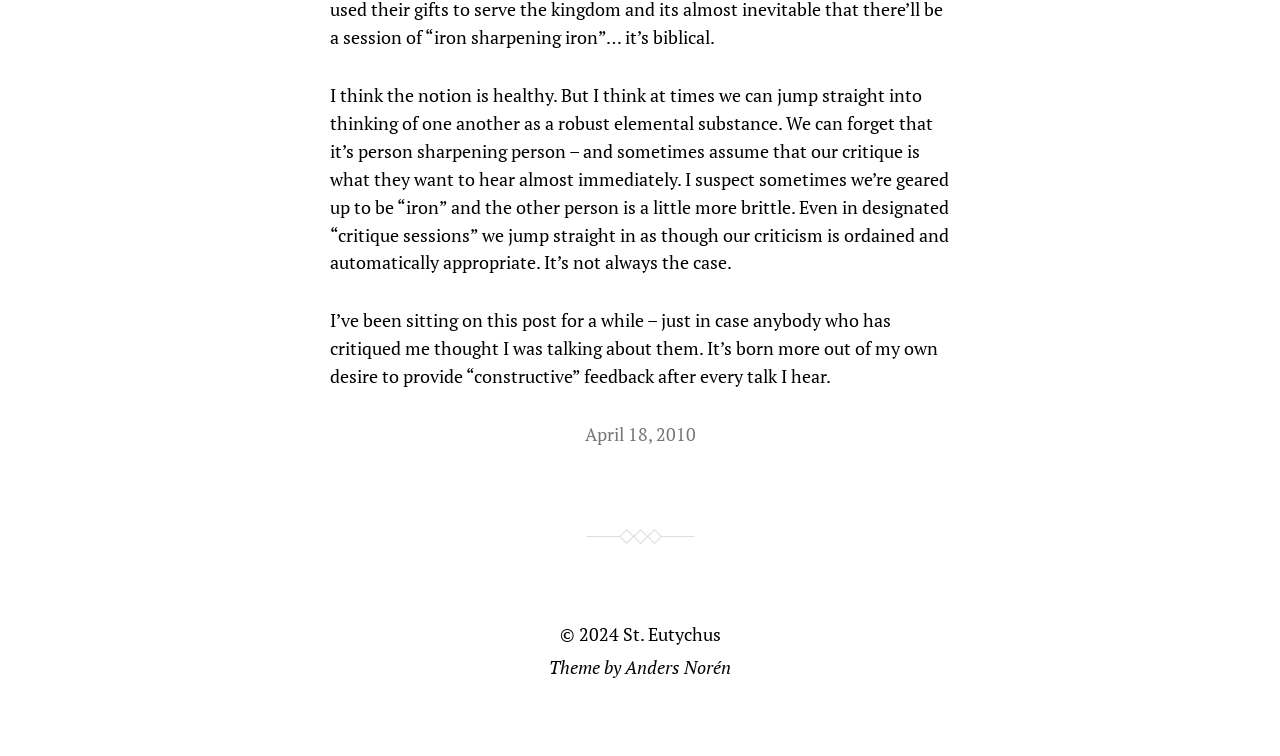Given the element description April 18, 2010, predict the bounding box coordinates for the UI element in the webpage screenshot. The format should be (top-left x, top-left y, bottom-right x, bottom-right y), and the values should be between 0 and 1.

[0.457, 0.558, 0.543, 0.59]